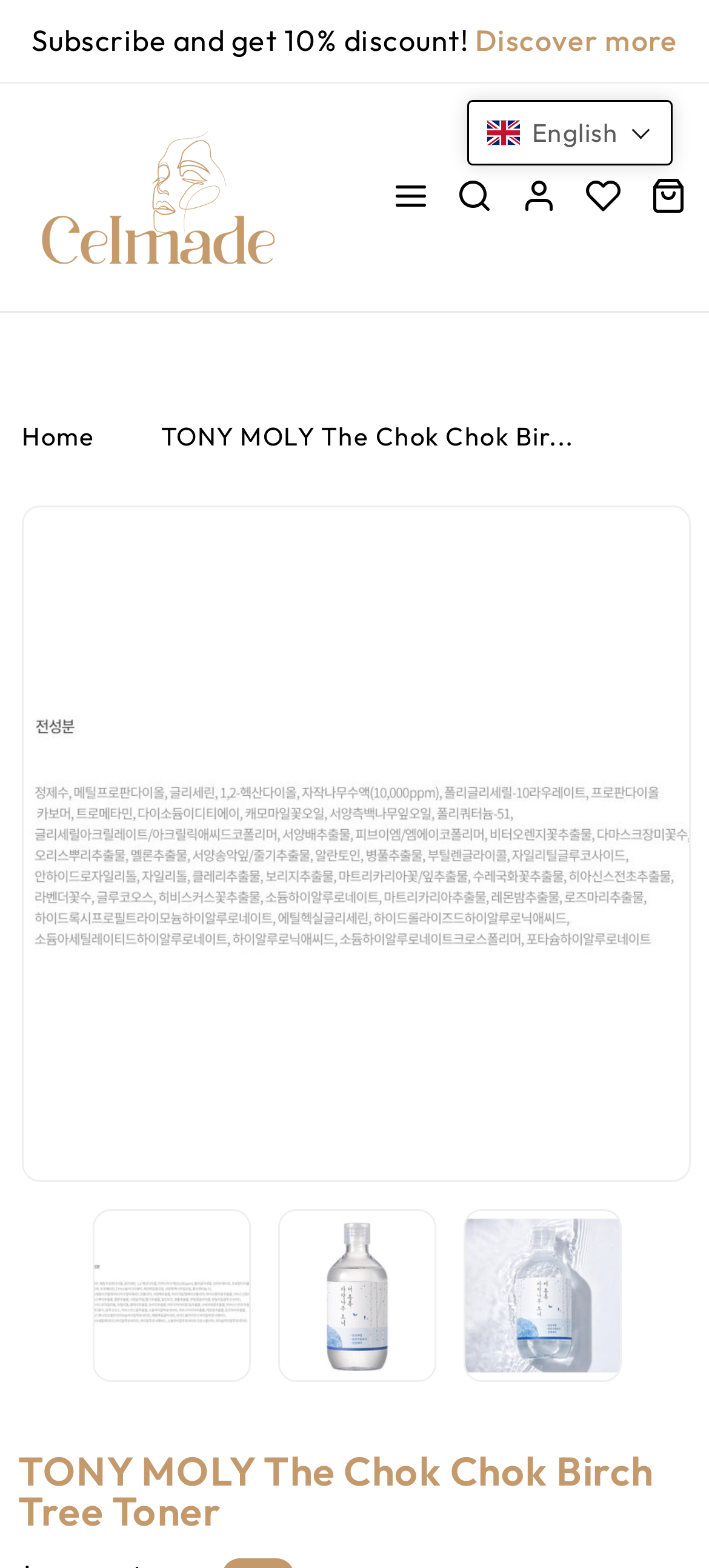How many social media links are there?
Look at the image and respond with a single word or a short phrase.

5